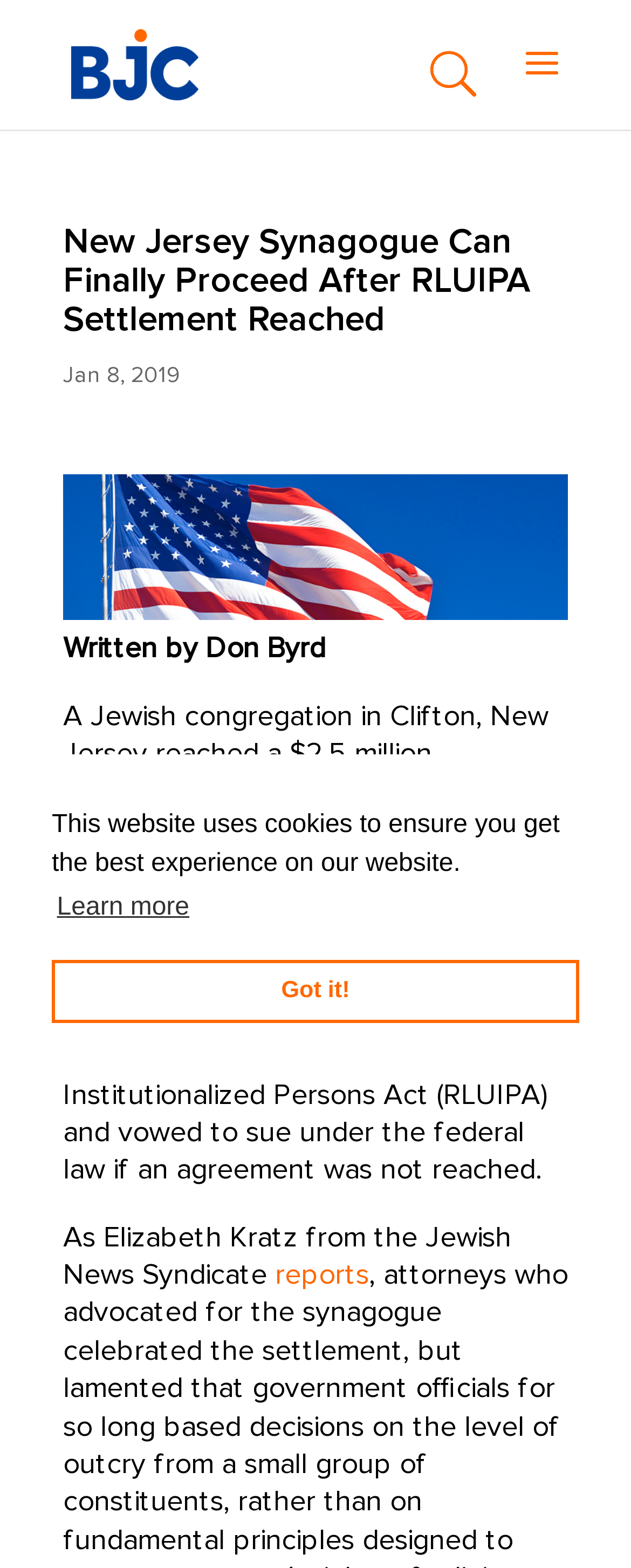Offer an in-depth caption of the entire webpage.

The webpage appears to be a news article about a Jewish congregation in Clifton, New Jersey reaching a $2.5 million settlement with the city. At the top of the page, there is a logo of "BJC" accompanied by a link to the organization's website. Below the logo, there is a search bar that spans across the top of the page.

The main content of the article is divided into sections. The title "New Jersey Synagogue Can Finally Proceed After RLUIPA Settlement Reached" is prominently displayed at the top, followed by the date "Jan 8, 2019" and the author's name "Don Byrd". The main text of the article describes the settlement and its background, including the congregation's bid to build a new synagogue and the city's violations of the Religious Land Use and Institutionalized Persons Act (RLUIPA).

There is a quote from Elizabeth Kratz from the Jewish News Syndicate, which is accompanied by a link to the original report. The article is written in a formal tone and provides detailed information about the settlement and its implications.

At the bottom of the page, there is a cookie consent dialog box that informs users about the website's use of cookies. The dialog box has two buttons: "Learn more about cookies" and "Dismiss cookie message".